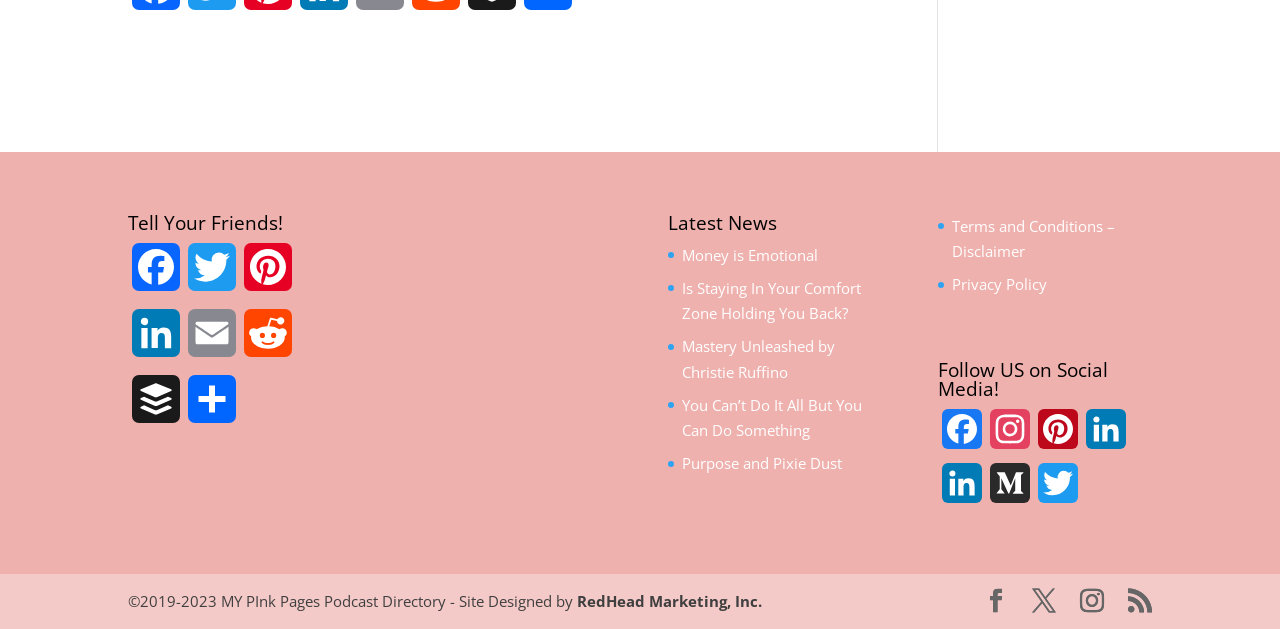Bounding box coordinates are specified in the format (top-left x, top-left y, bottom-right x, bottom-right y). All values are floating point numbers bounded between 0 and 1. Please provide the bounding box coordinate of the region this sentence describes: Purpose and Pixie Dust

[0.533, 0.72, 0.658, 0.752]